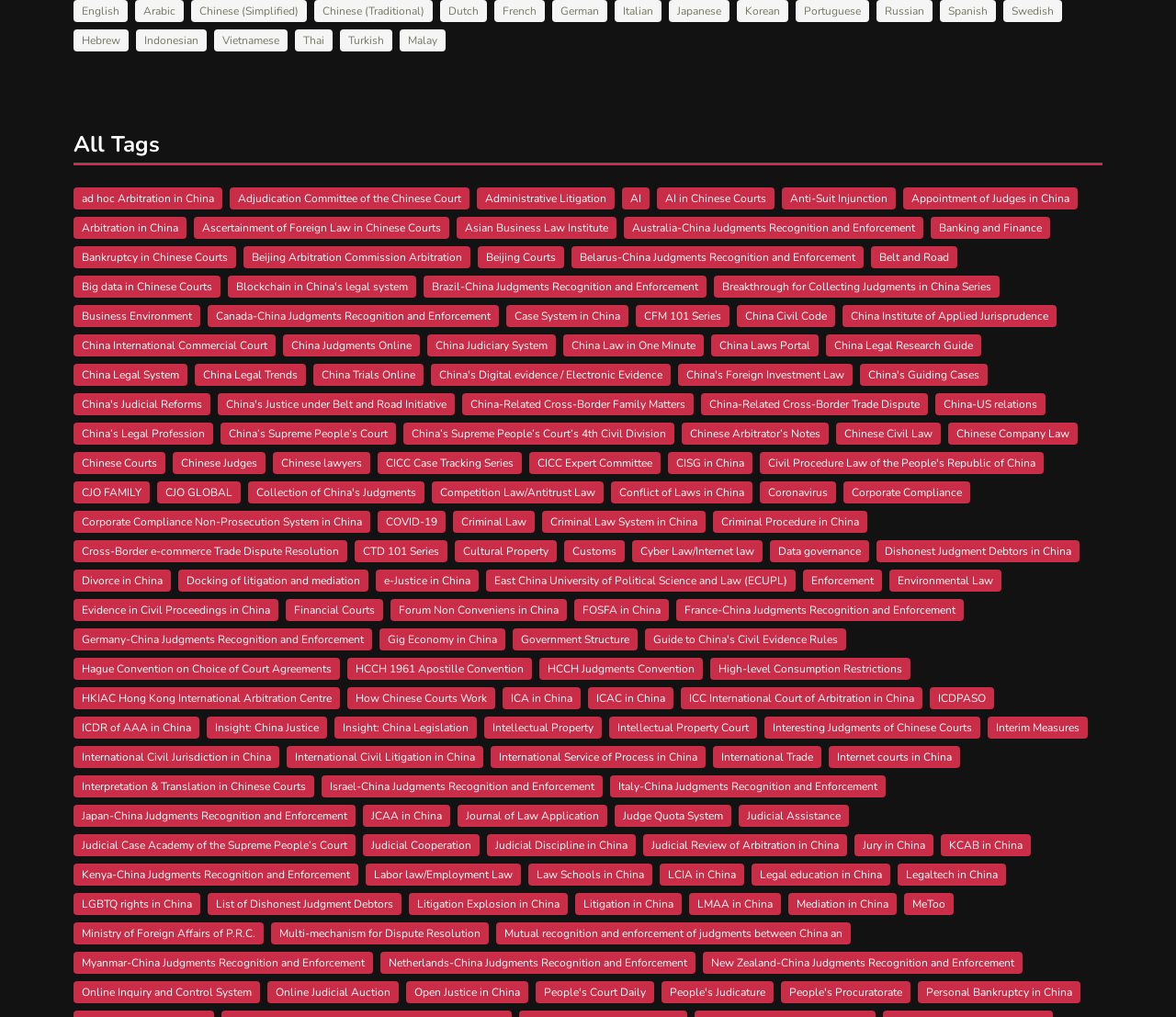Based on the element description LGBTQ rights in China, identify the bounding box coordinates for the UI element. The coordinates should be in the format (top-left x, top-left y, bottom-right x, bottom-right y) and within the 0 to 1 range.

[0.062, 0.878, 0.17, 0.9]